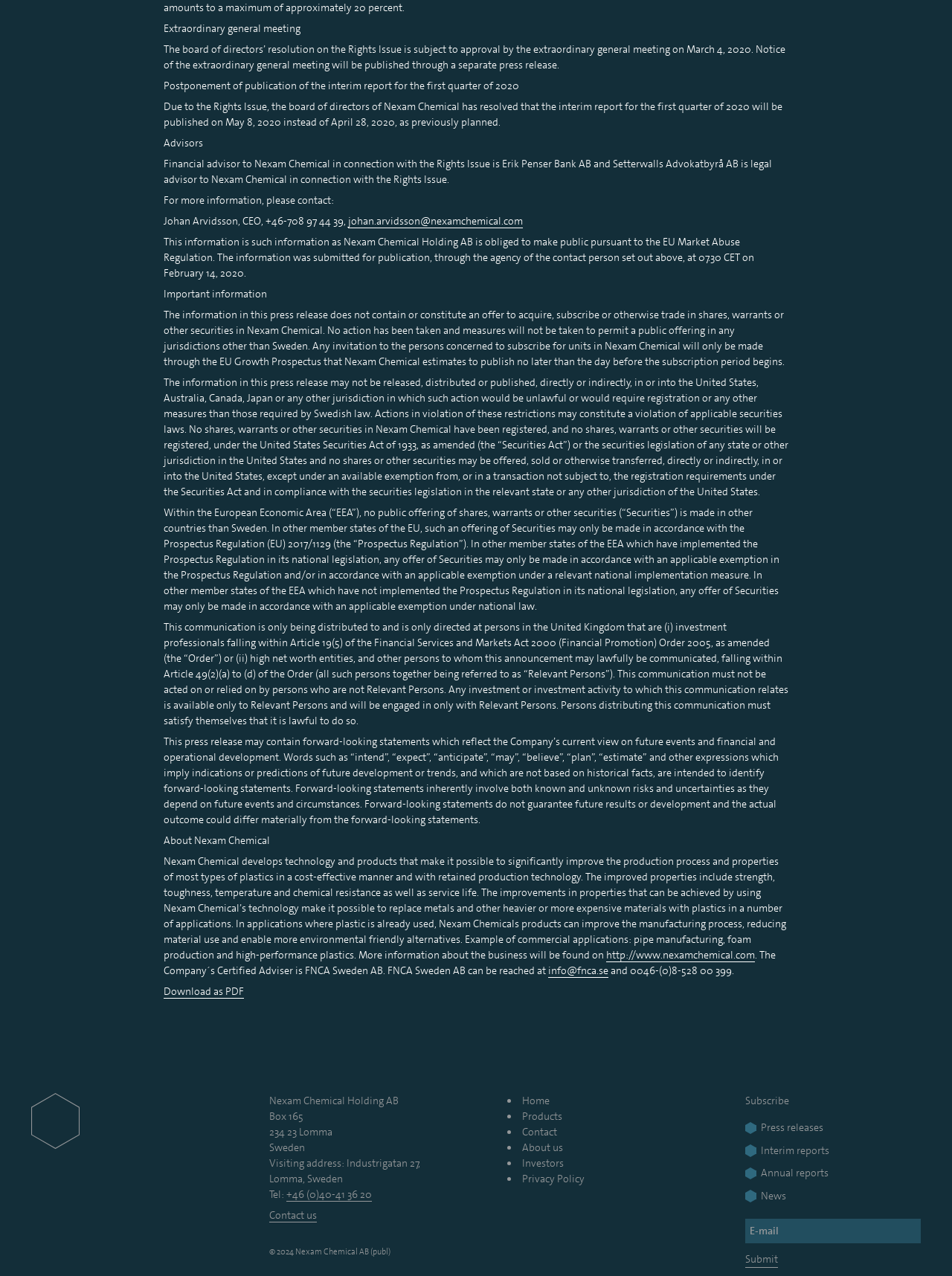Identify the bounding box coordinates of the region I need to click to complete this instruction: "Click the 'Accessibility Menu' button".

None